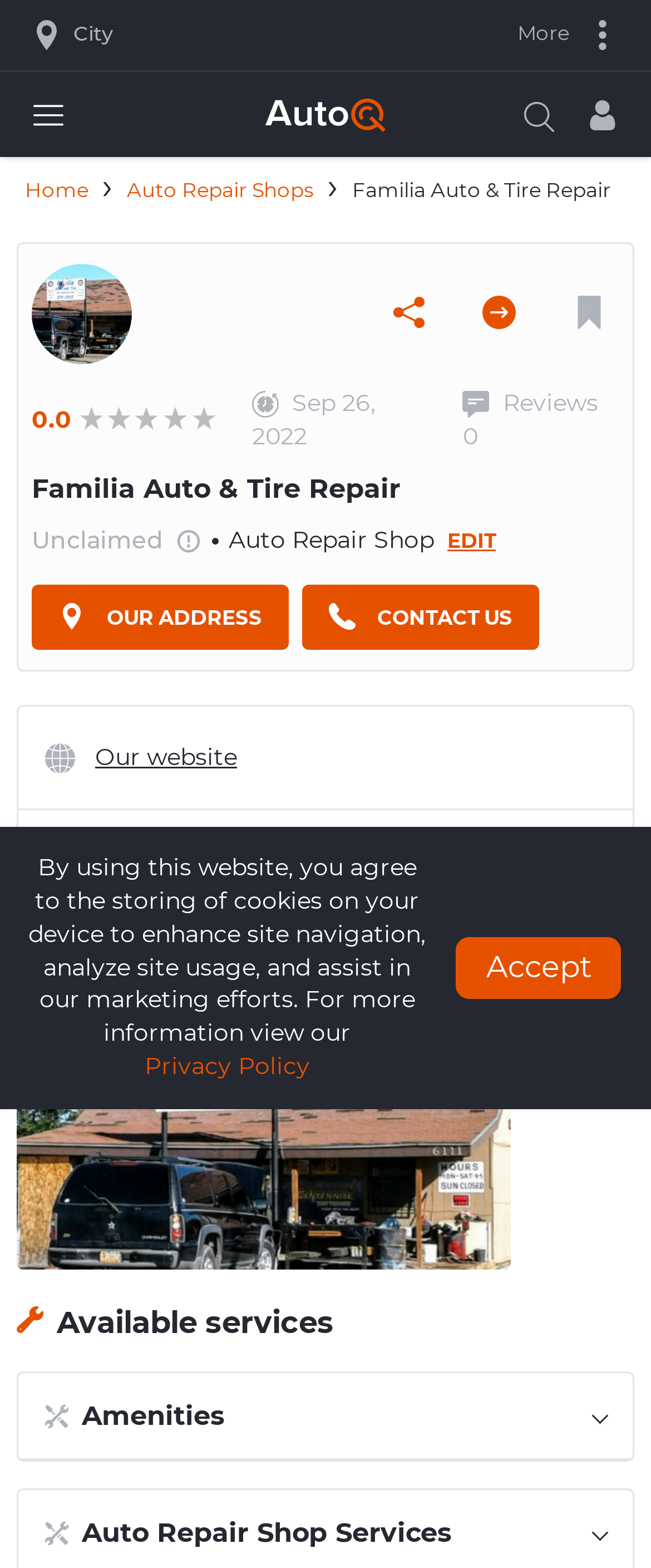Extract the heading text from the webpage.

Familia Auto & Tire Repair